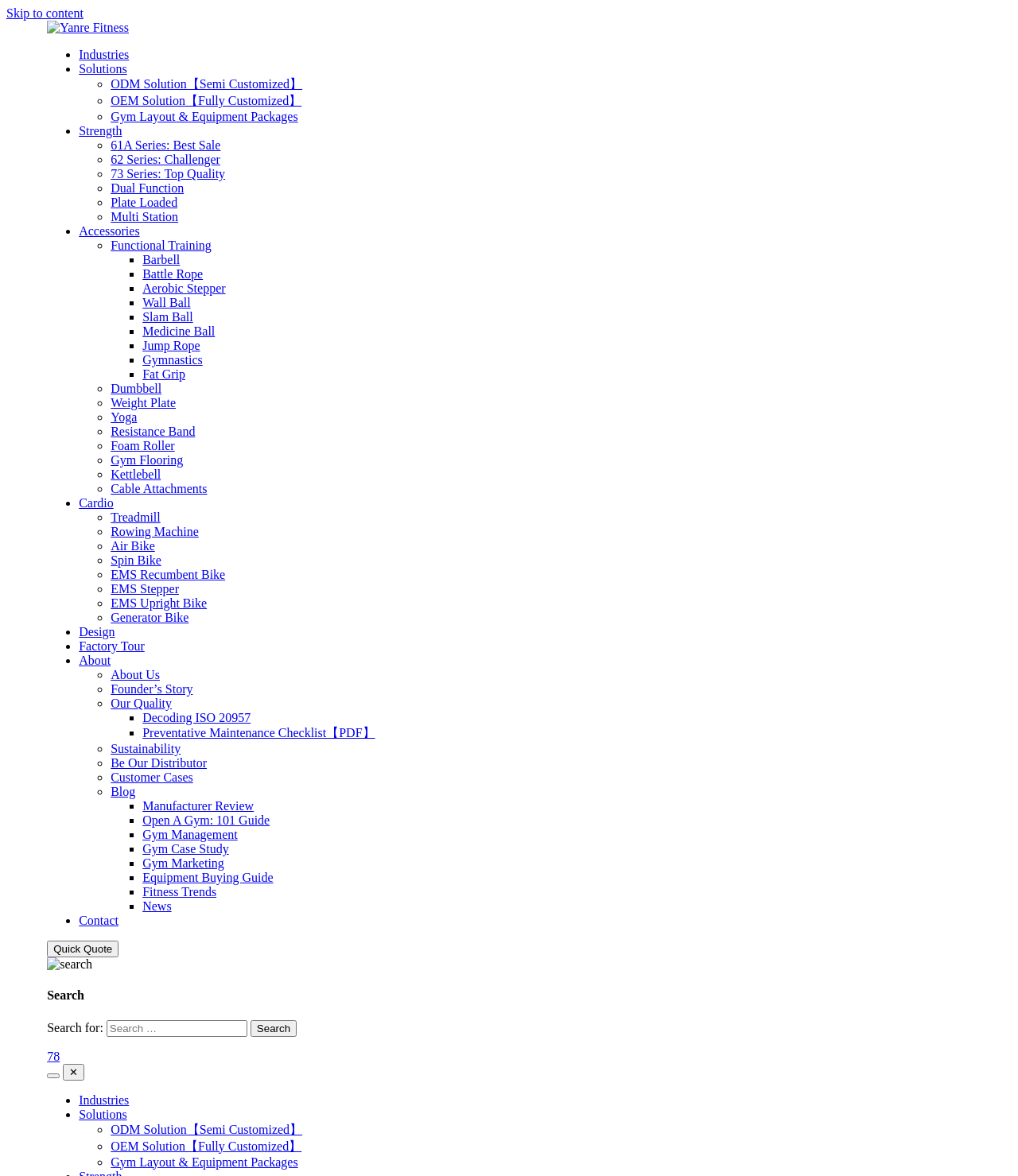Using the webpage screenshot and the element description Preventative Maintenance Checklist【PDF】, determine the bounding box coordinates. Specify the coordinates in the format (top-left x, top-left y, bottom-right x, bottom-right y) with values ranging from 0 to 1.

[0.14, 0.617, 0.368, 0.629]